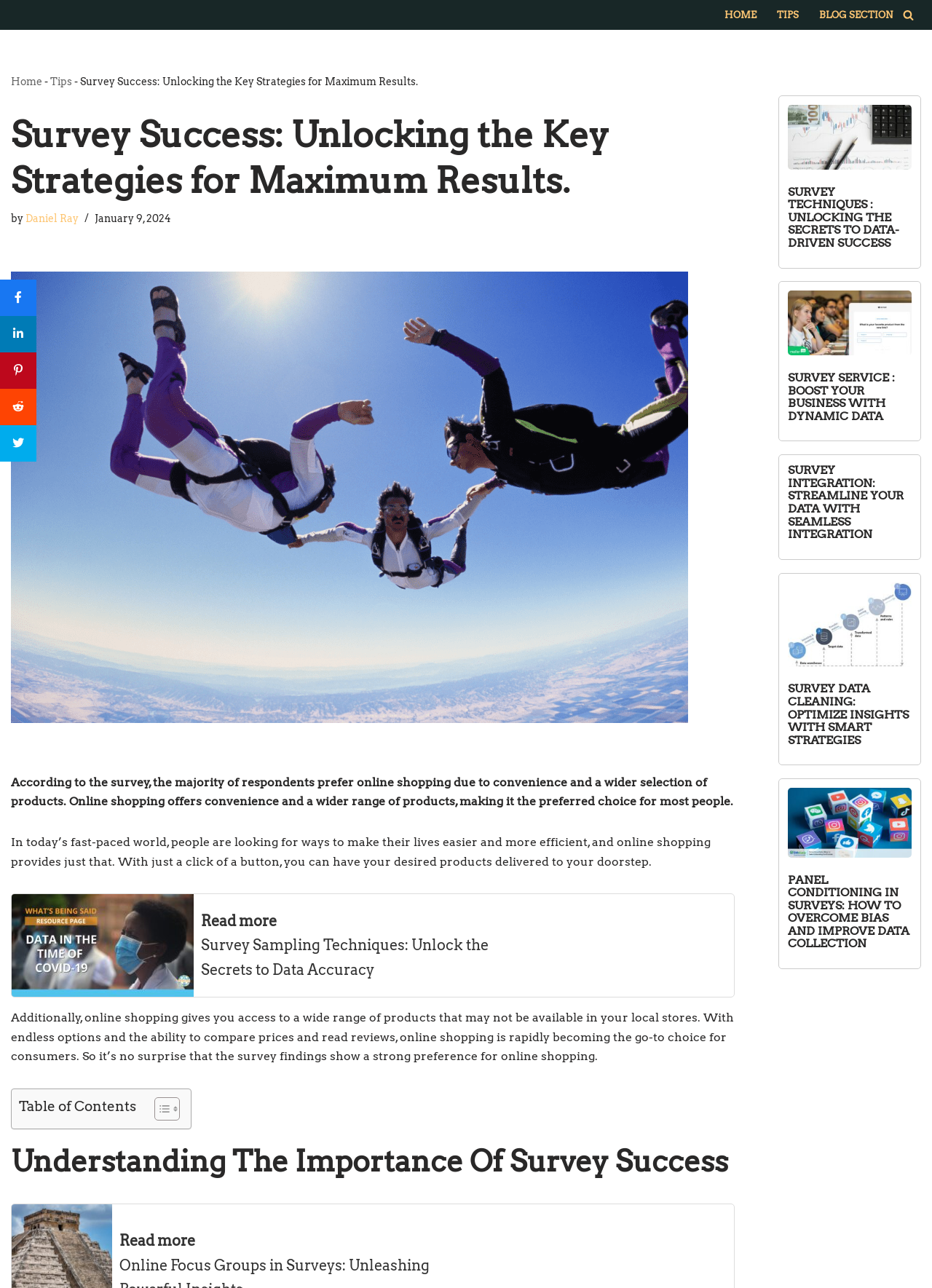Please provide the bounding box coordinates for the element that needs to be clicked to perform the instruction: "Toggle the table of contents". The coordinates must consist of four float numbers between 0 and 1, formatted as [left, top, right, bottom].

[0.154, 0.854, 0.189, 0.874]